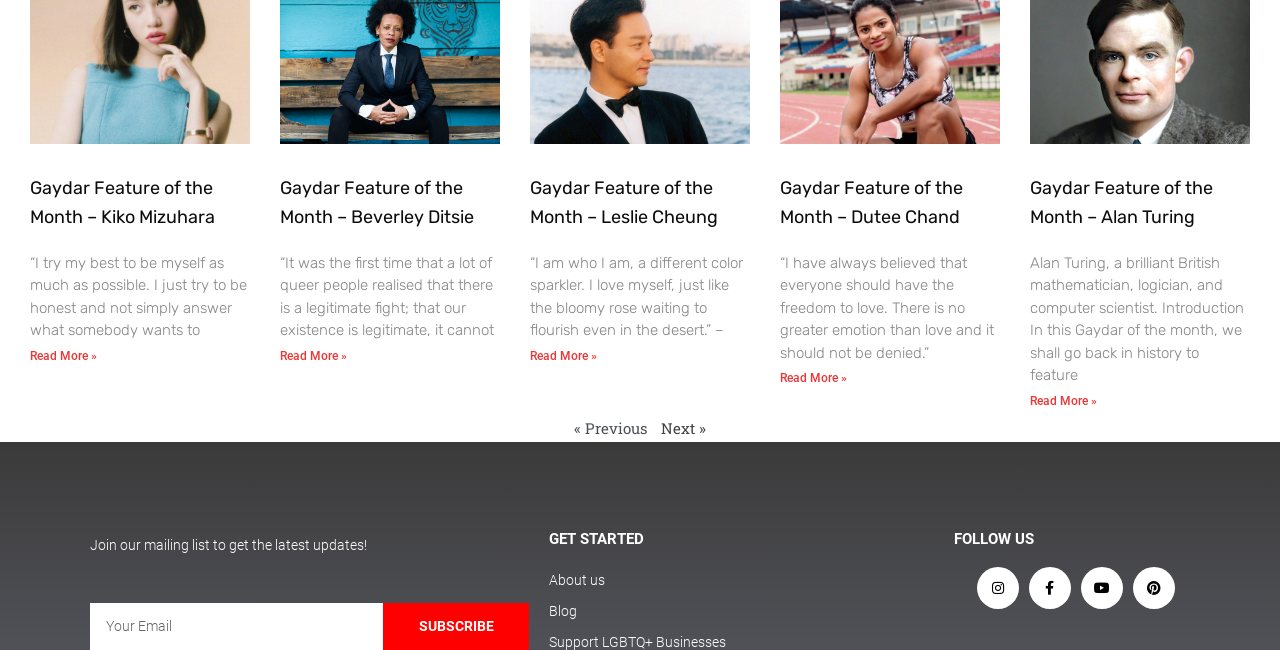Locate the bounding box of the user interface element based on this description: "parent_node: Email name="form_fields[email]" placeholder="Your Email"".

[0.07, 0.928, 0.299, 1.0]